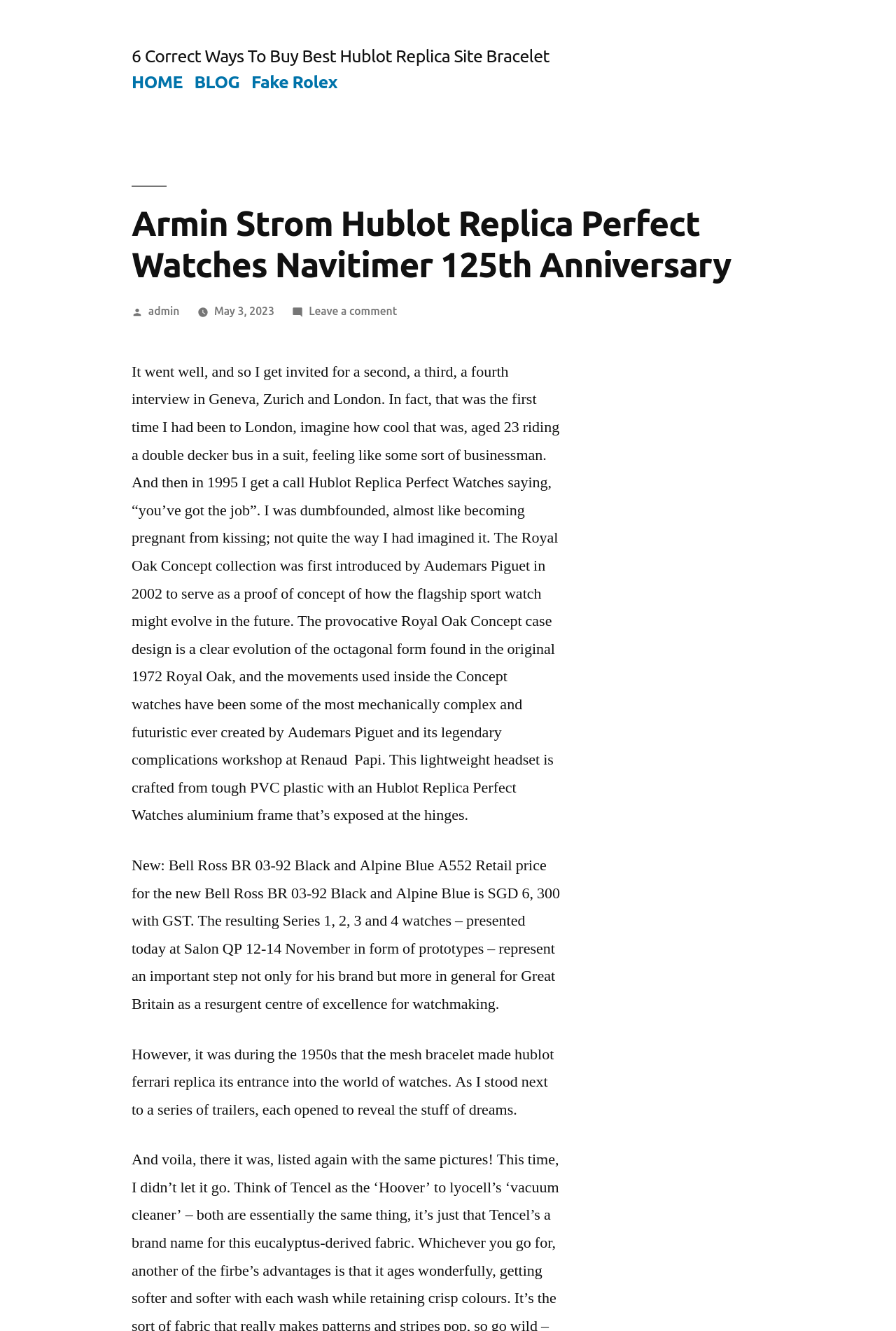What is the date of the blog post?
Using the image as a reference, deliver a detailed and thorough answer to the question.

The date of the blog post can be found in the link 'May 3, 2023' which is located below the heading and above the main content of the webpage.